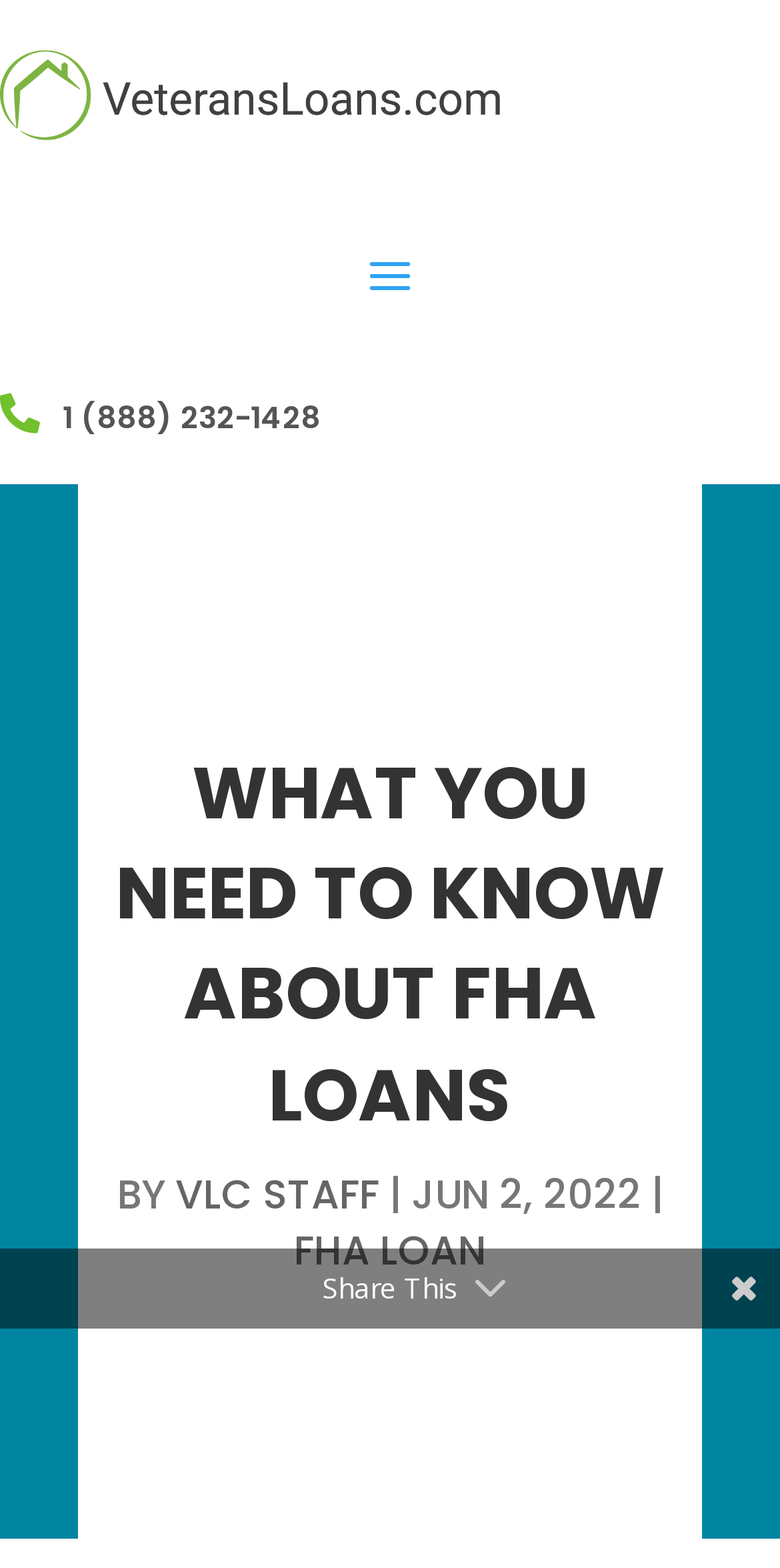Carefully examine the image and provide an in-depth answer to the question: What is the topic of the article?

I found the topic of the article by looking at the link element with the text 'FHA LOAN' located below the main heading and next to the author's name.